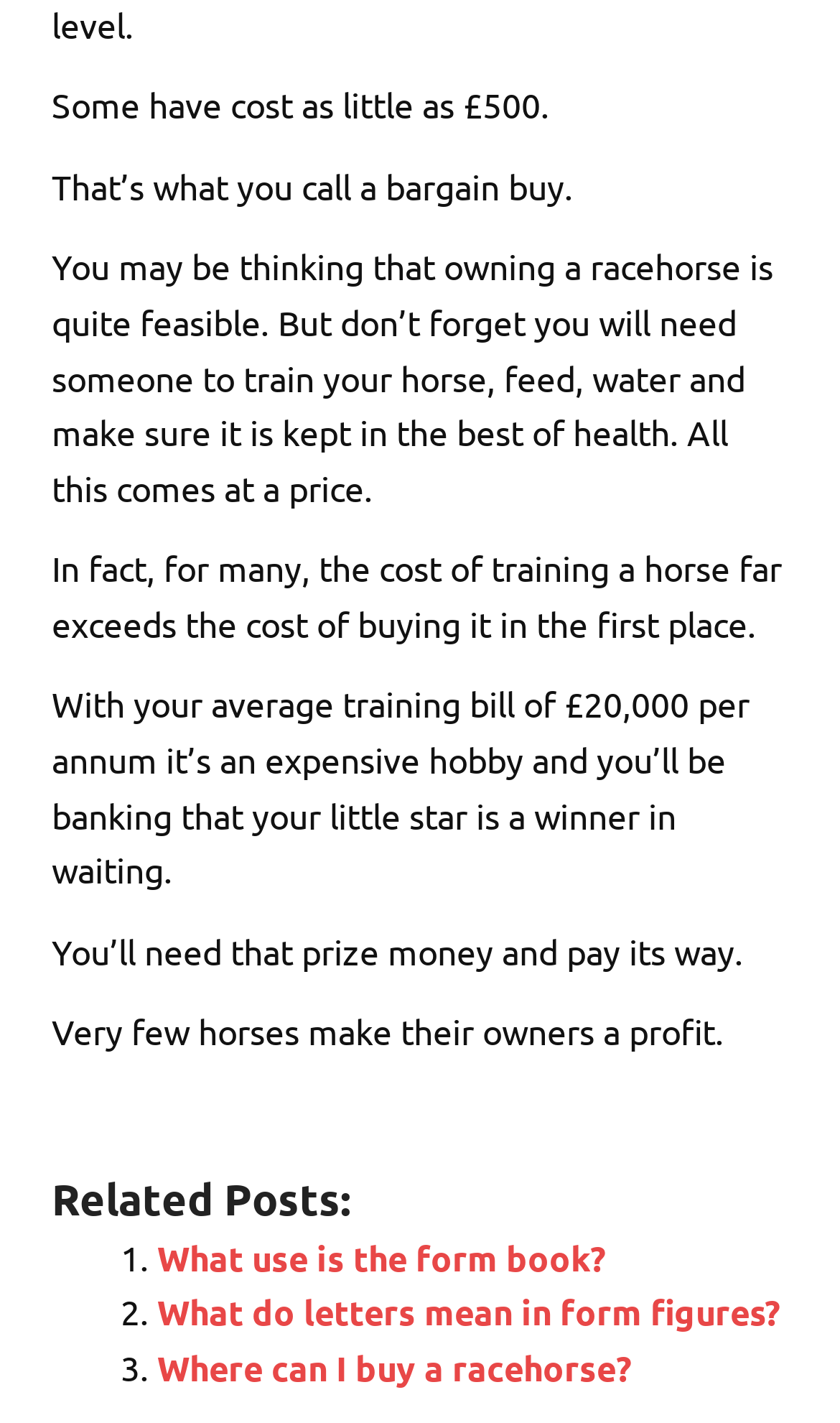Refer to the image and provide a thorough answer to this question:
What is the minimum cost of a racehorse?

The minimum cost of a racehorse is mentioned in the first sentence of the webpage, which states 'Some have cost as little as £500.'